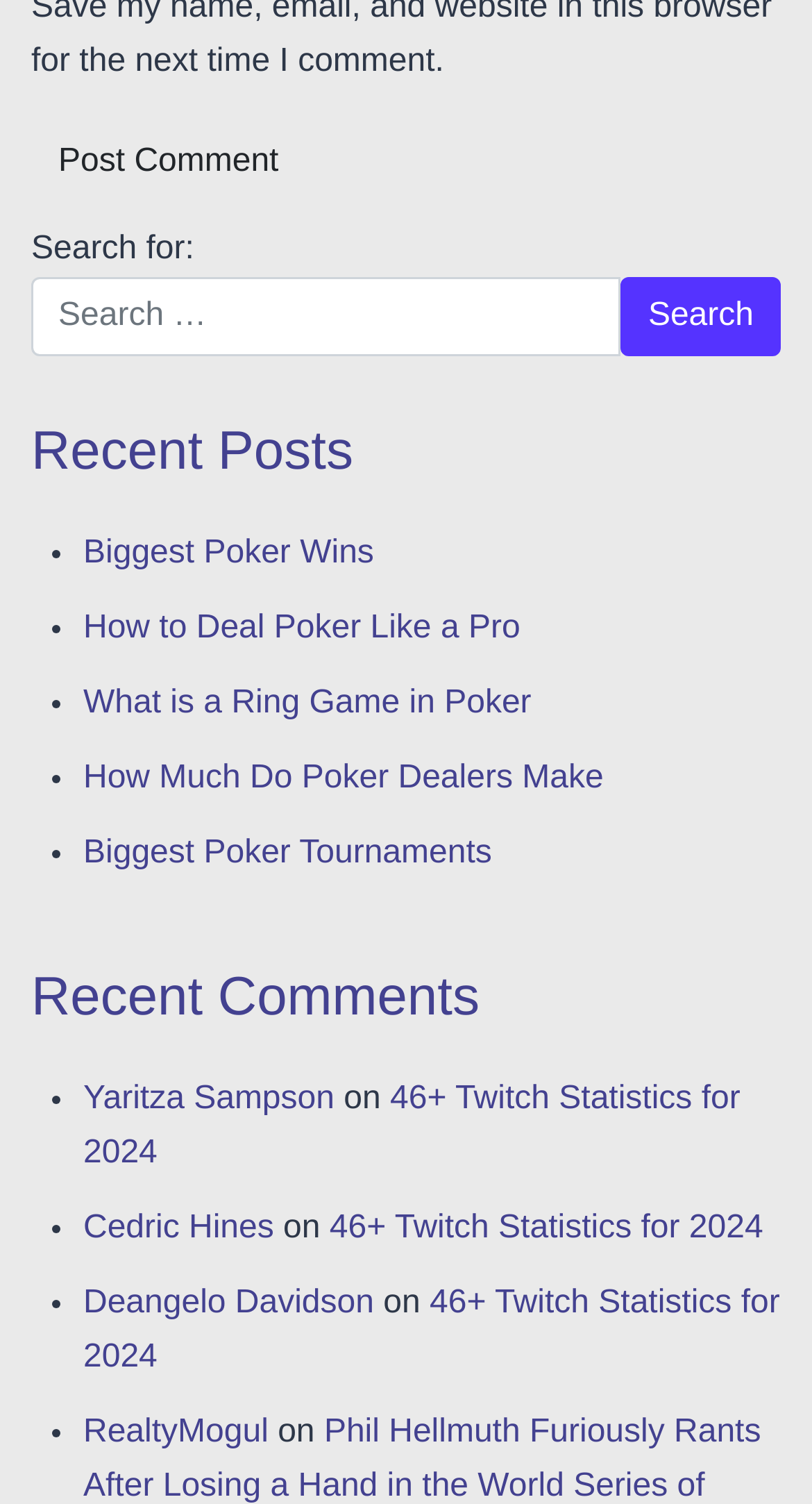How many recent posts are listed?
Based on the image, answer the question with as much detail as possible.

I counted the number of list markers and links under the 'Recent Posts' heading, and there are 5 recent posts listed.